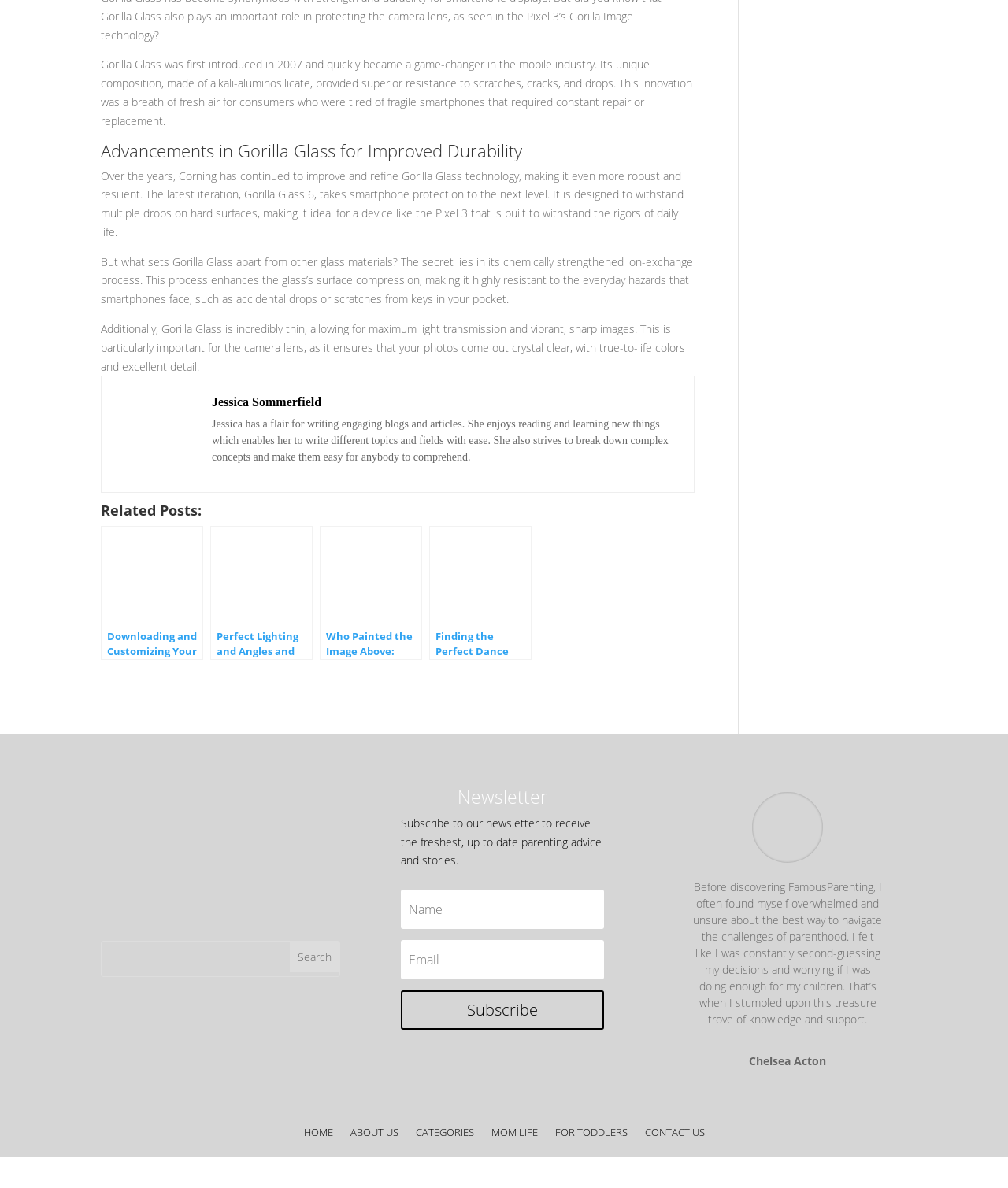Using the element description provided, determine the bounding box coordinates in the format (top-left x, top-left y, bottom-right x, bottom-right y). Ensure that all values are floating point numbers between 0 and 1. Element description: value="Search"

[0.287, 0.792, 0.337, 0.818]